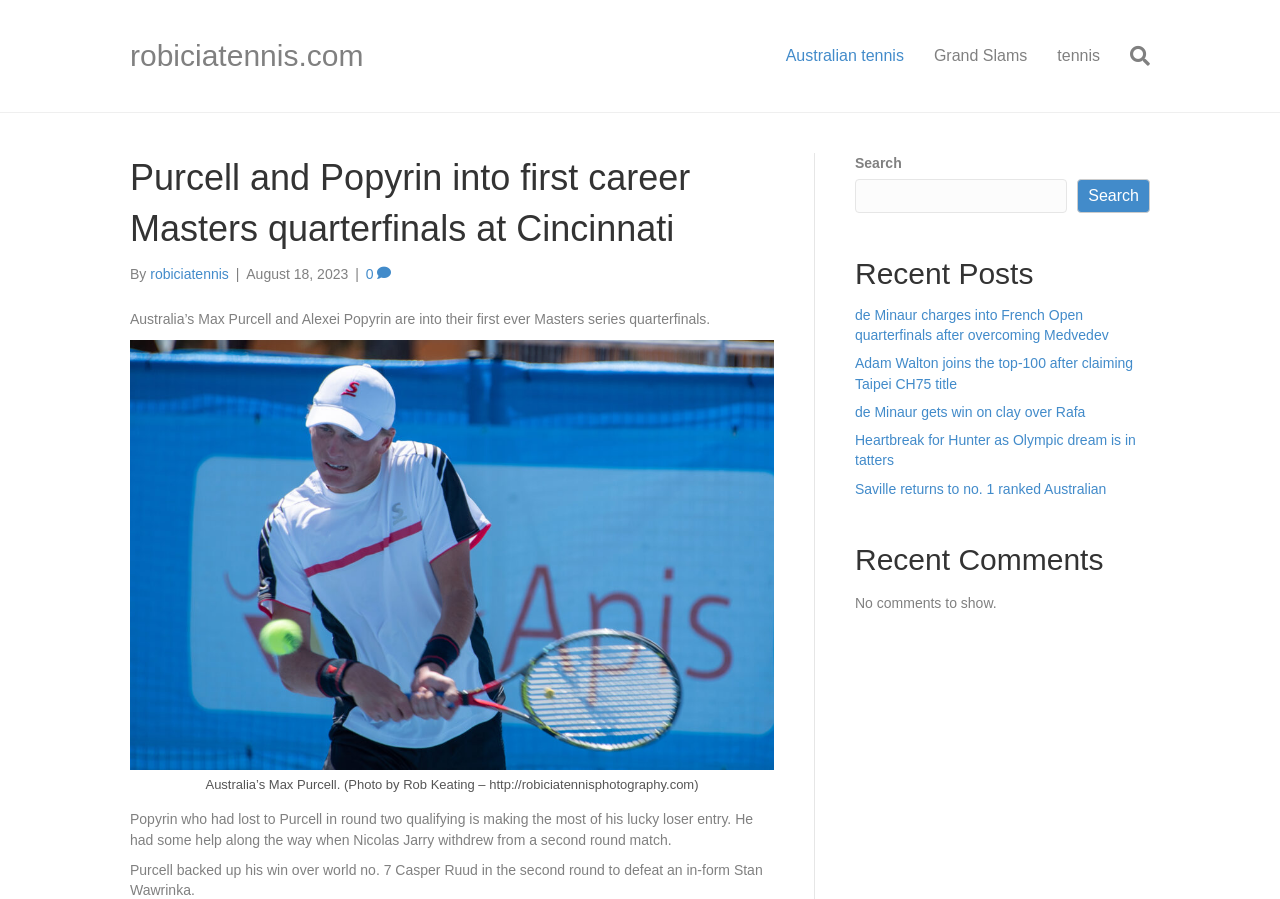Answer the question with a brief word or phrase:
What is the name of the photographer who took the photo of Max Purcell?

Rob Keating